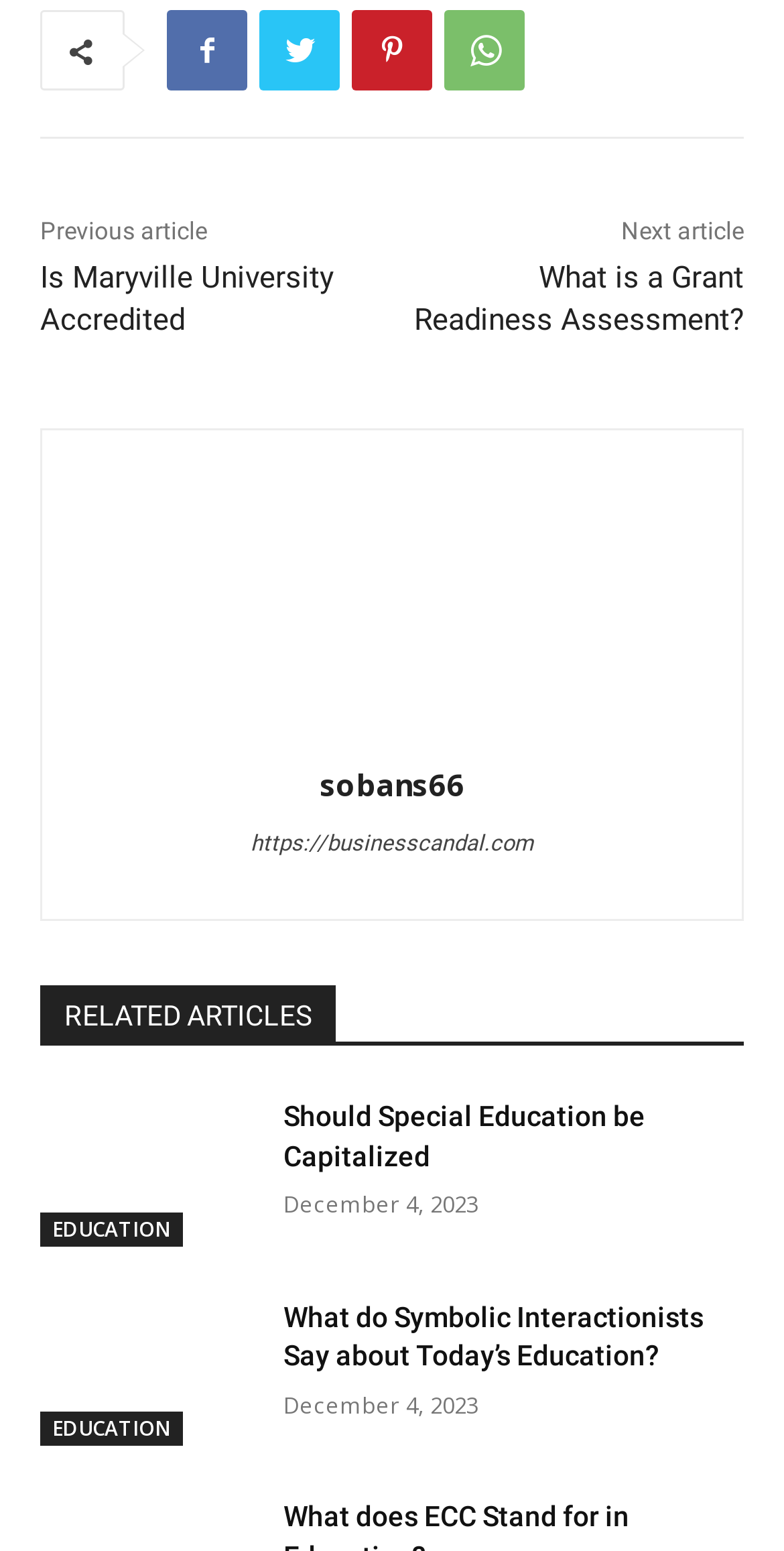Locate the bounding box coordinates of the clickable part needed for the task: "View the article about Grant Readiness Assessment".

[0.528, 0.167, 0.949, 0.218]